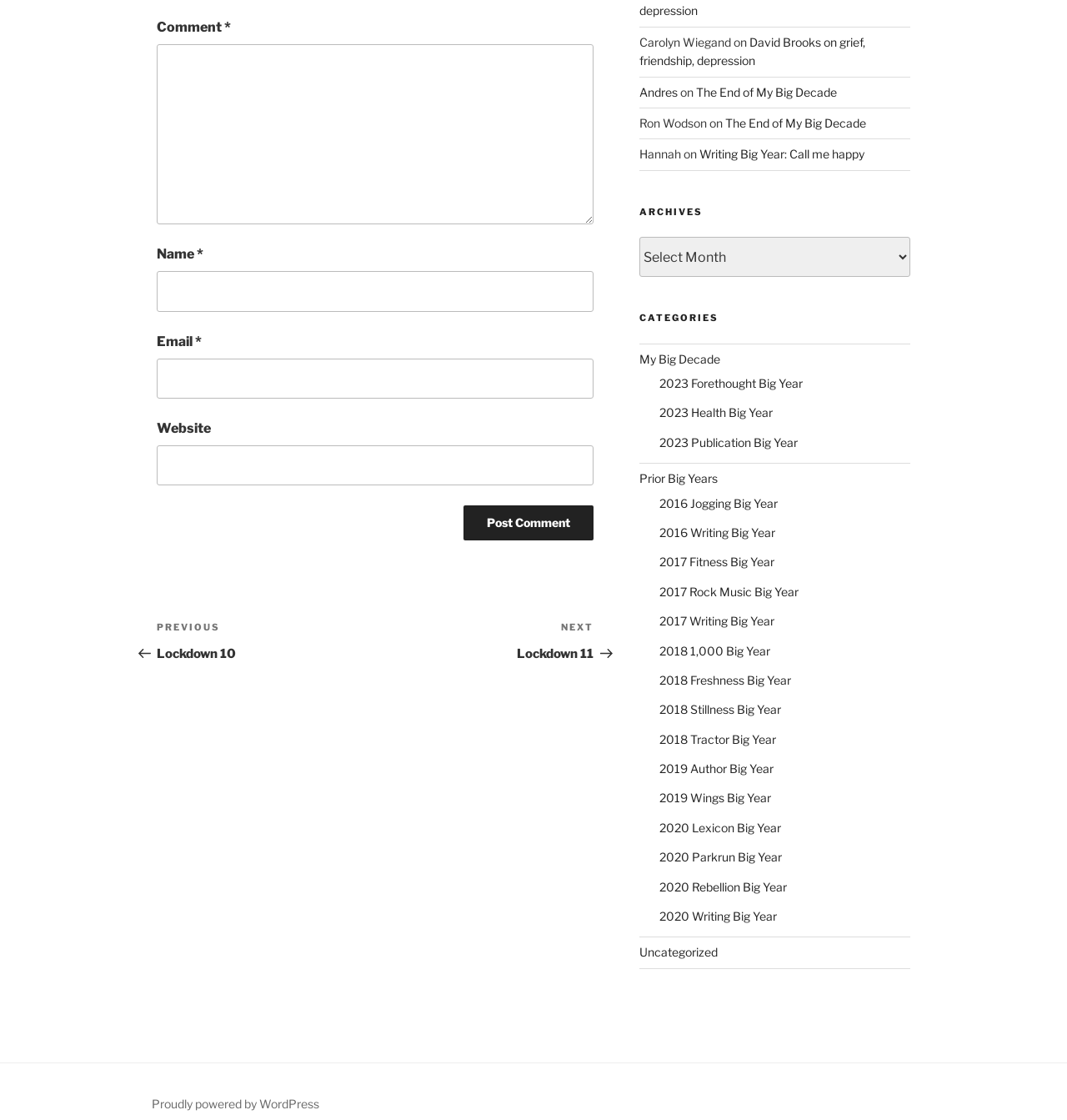What is the purpose of the 'Post Comment' button?
Could you please answer the question thoroughly and with as much detail as possible?

The 'Post Comment' button is located below the comment, name, email, and website input fields, indicating that it is used to submit a comment after filling out the required information.